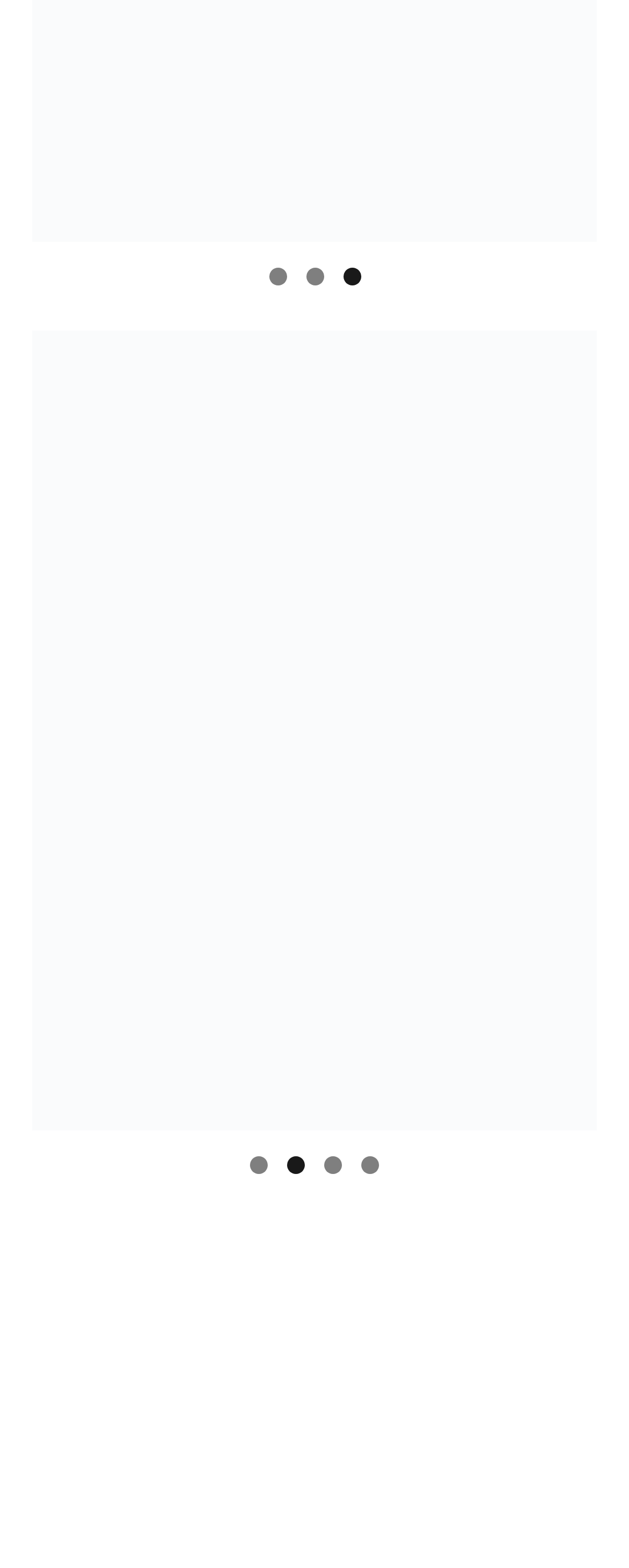Please identify the bounding box coordinates of the clickable area that will fulfill the following instruction: "Show slide 1". The coordinates should be in the format of four float numbers between 0 and 1, i.e., [left, top, right, bottom].

[0.412, 0.17, 0.471, 0.182]